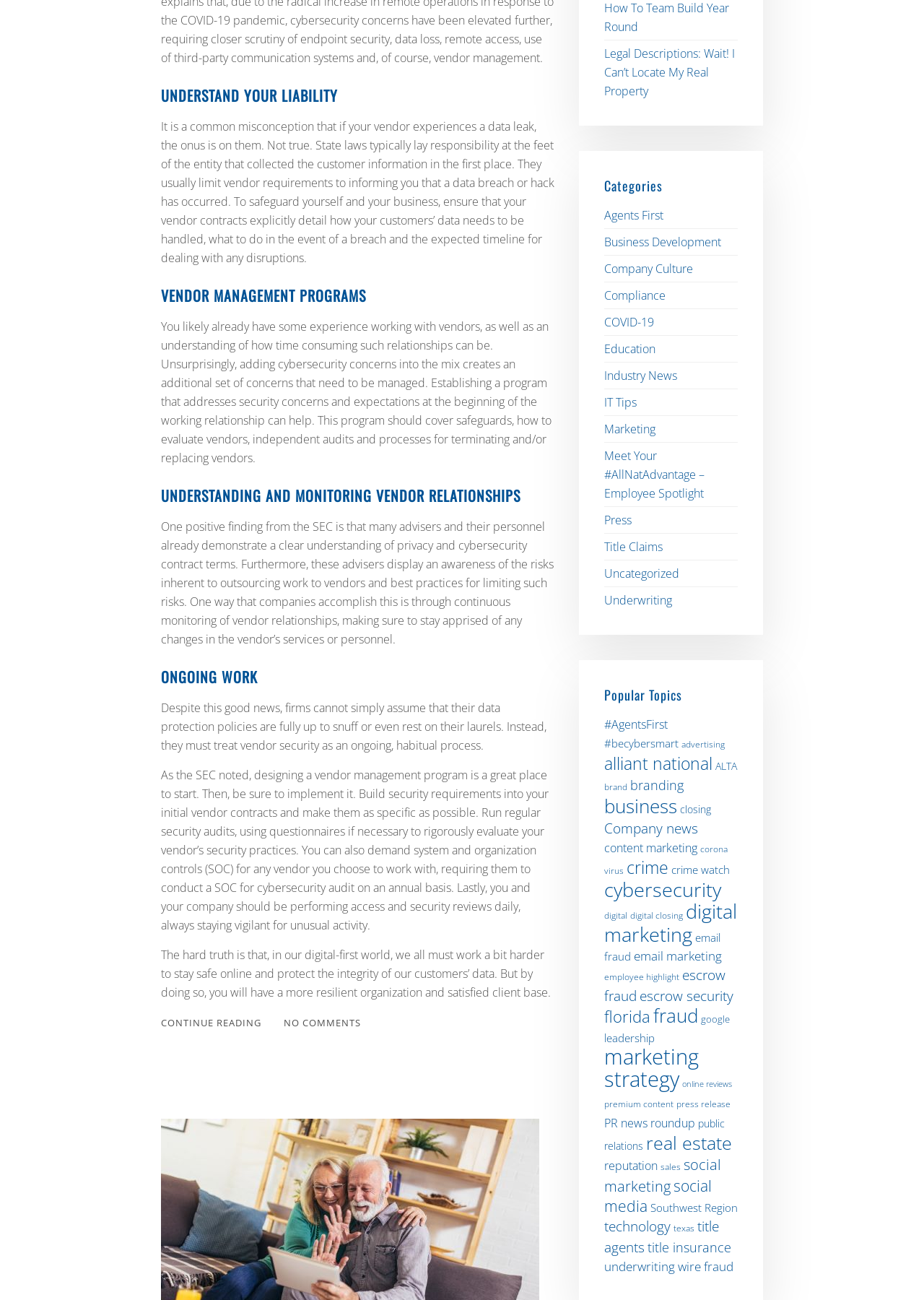Pinpoint the bounding box coordinates of the element you need to click to execute the following instruction: "Explore 'How To Team Build Year Round'". The bounding box should be represented by four float numbers between 0 and 1, in the format [left, top, right, bottom].

[0.654, 0.0, 0.789, 0.027]